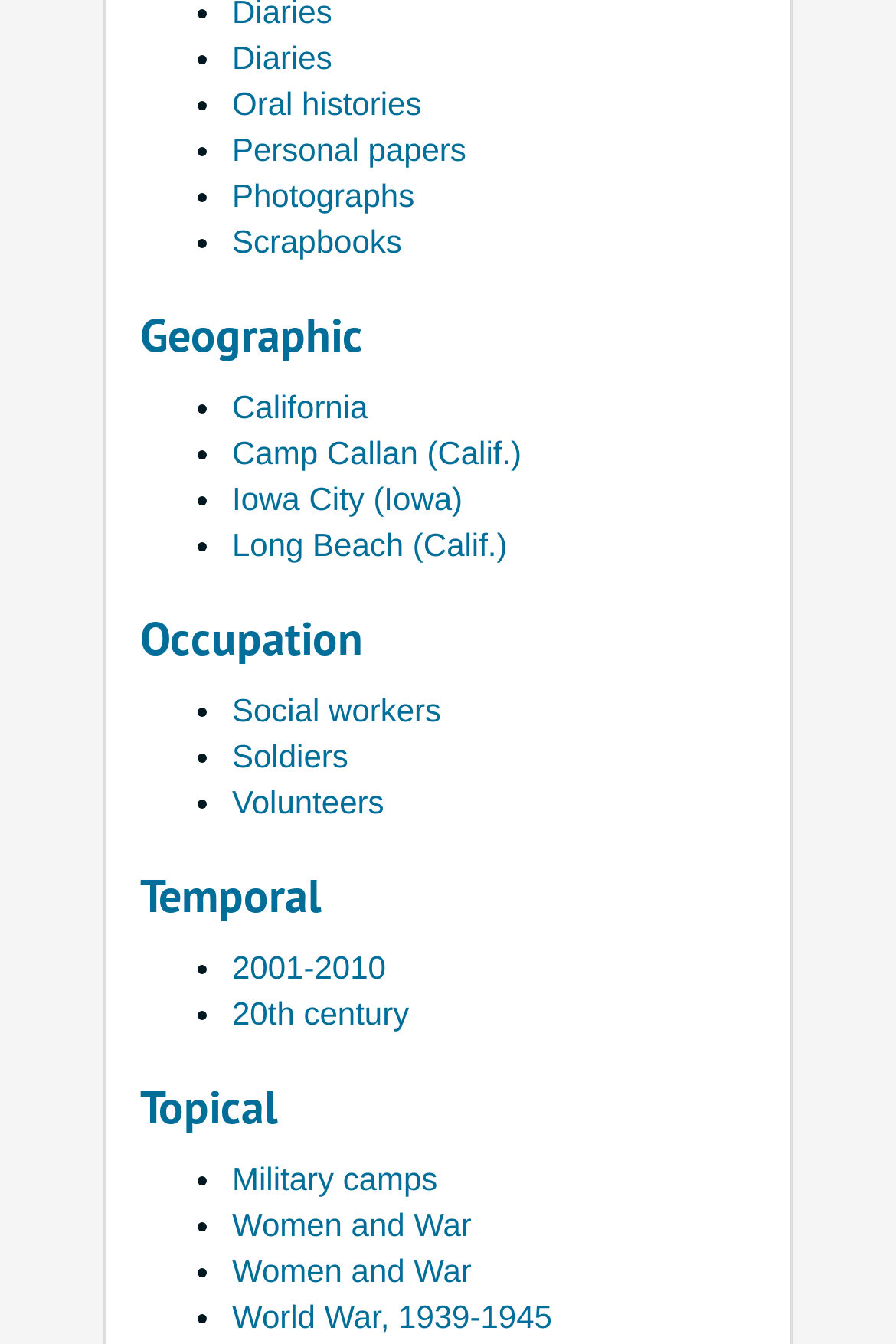From the webpage screenshot, identify the region described by Volunteers. Provide the bounding box coordinates as (top-left x, top-left y, bottom-right x, bottom-right y), with each value being a floating point number between 0 and 1.

[0.259, 0.583, 0.429, 0.611]